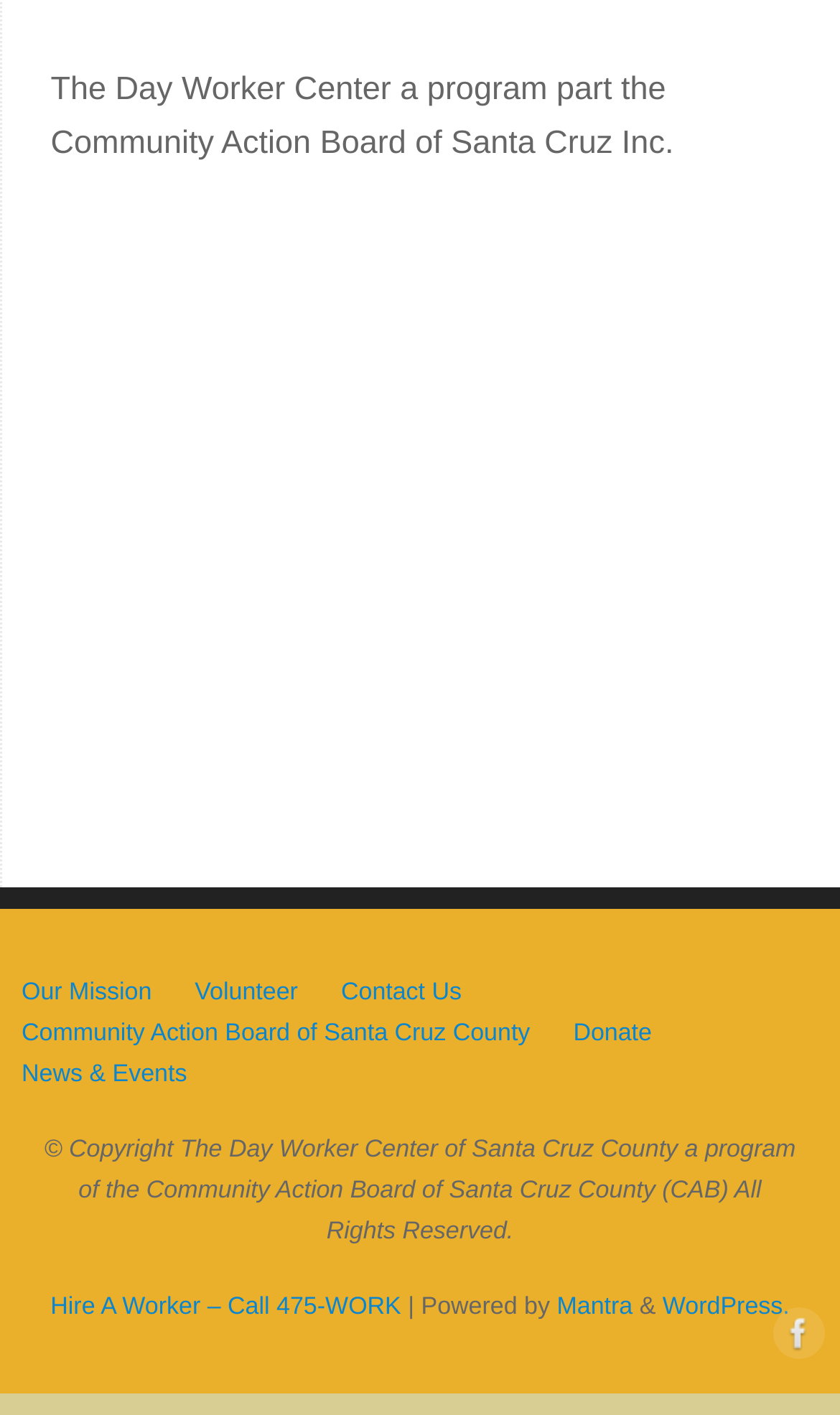Can you specify the bounding box coordinates of the area that needs to be clicked to fulfill the following instruction: "Visit the Facebook page"?

[0.908, 0.924, 0.974, 0.964]